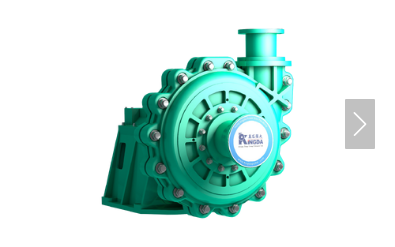Generate an in-depth description of the image you see.

This image features the **ZGB (P) series high lift slurry pump**, designed to handle challenging pumping tasks in various industries, particularly mining and metallurgy. The pump's distinctive turquoise color and robust structure highlight its durability and high performance. 

Key characteristics of the ZGB (P) pump include a double casing structure that enhances efficiency and operability. It is engineered for high lift capabilities and optimized for wear resistance, ensuring stable performance even under demanding conditions. The pump's versatile design allows the outlet direction to be installed at eight different angles, facilitating adaptability for various applications.

The materials used in the lining and impeller are specially chosen for their wear resistance, contributing to the longevity and reliability of the pump. This type of pump often requires specific coupling methods for drive options, which can include direct coupling, hydraulic coupling, or reducers, depending on operational needs. 

Overall, the ZGB (P) series represents an advanced solution for industries that require high-performance pumping systems, blending innovation with efficient engineering.